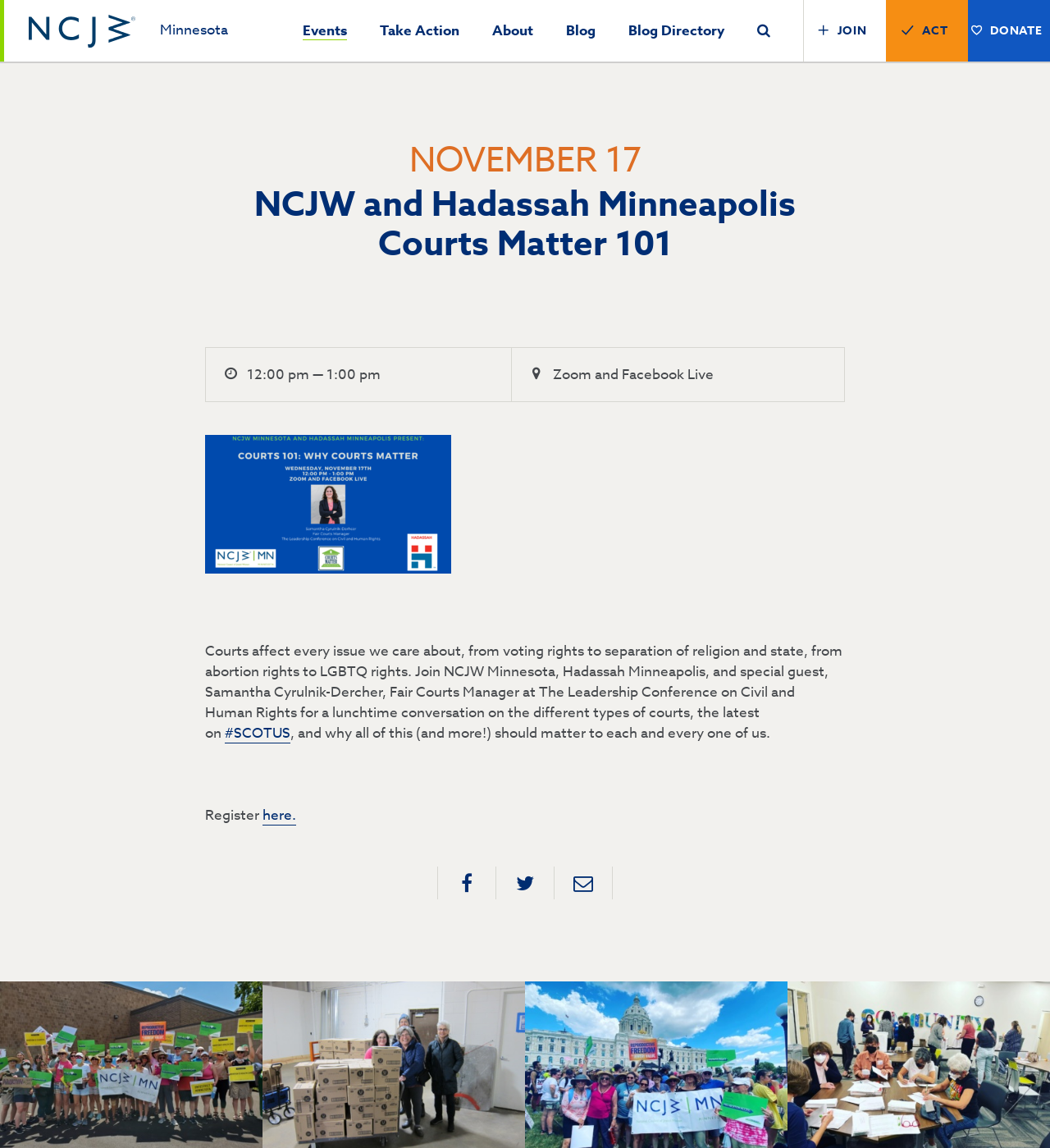Highlight the bounding box of the UI element that corresponds to this description: "About".

[0.469, 0.014, 0.508, 0.035]